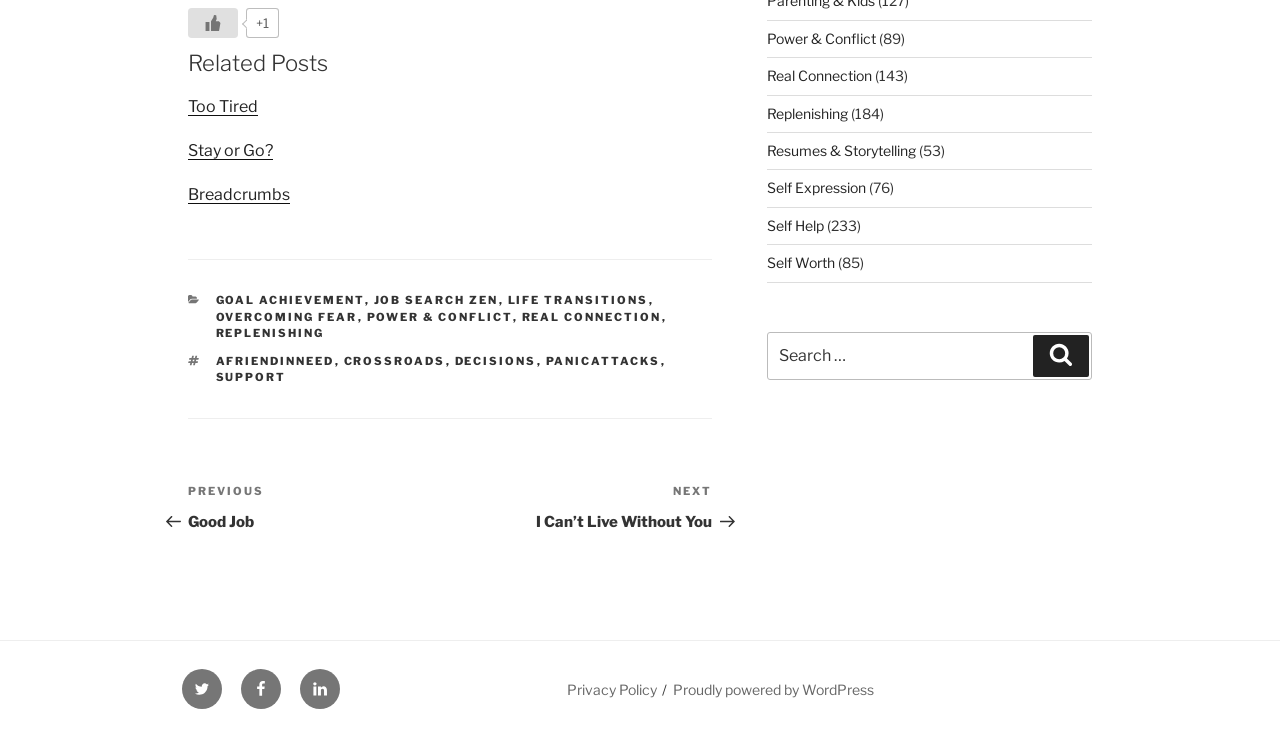Bounding box coordinates are specified in the format (top-left x, top-left y, bottom-right x, bottom-right y). All values are floating point numbers bounded between 0 and 1. Please provide the bounding box coordinate of the region this sentence describes: crossroads

[0.268, 0.48, 0.348, 0.499]